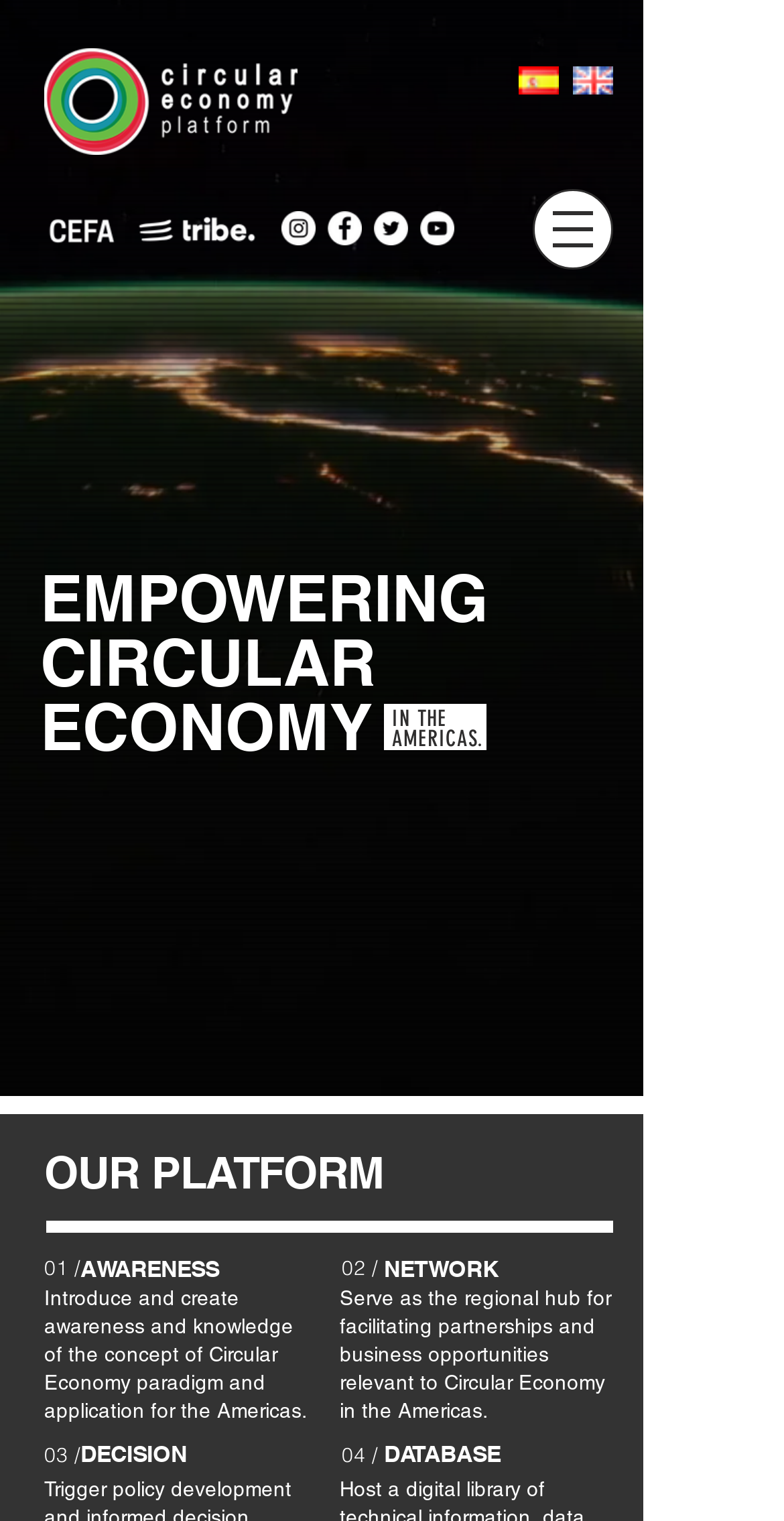What is the regional focus of this platform?
Give a thorough and detailed response to the question.

The webpage explicitly mentions the Americas as the regional focus of the platform. This is evident from the headings 'EMPOWERING CIRCULAR ECONOMY IN THE AMERICAS' and the mention of facilitating partnerships and business opportunities relevant to Circular Economy in the Americas.